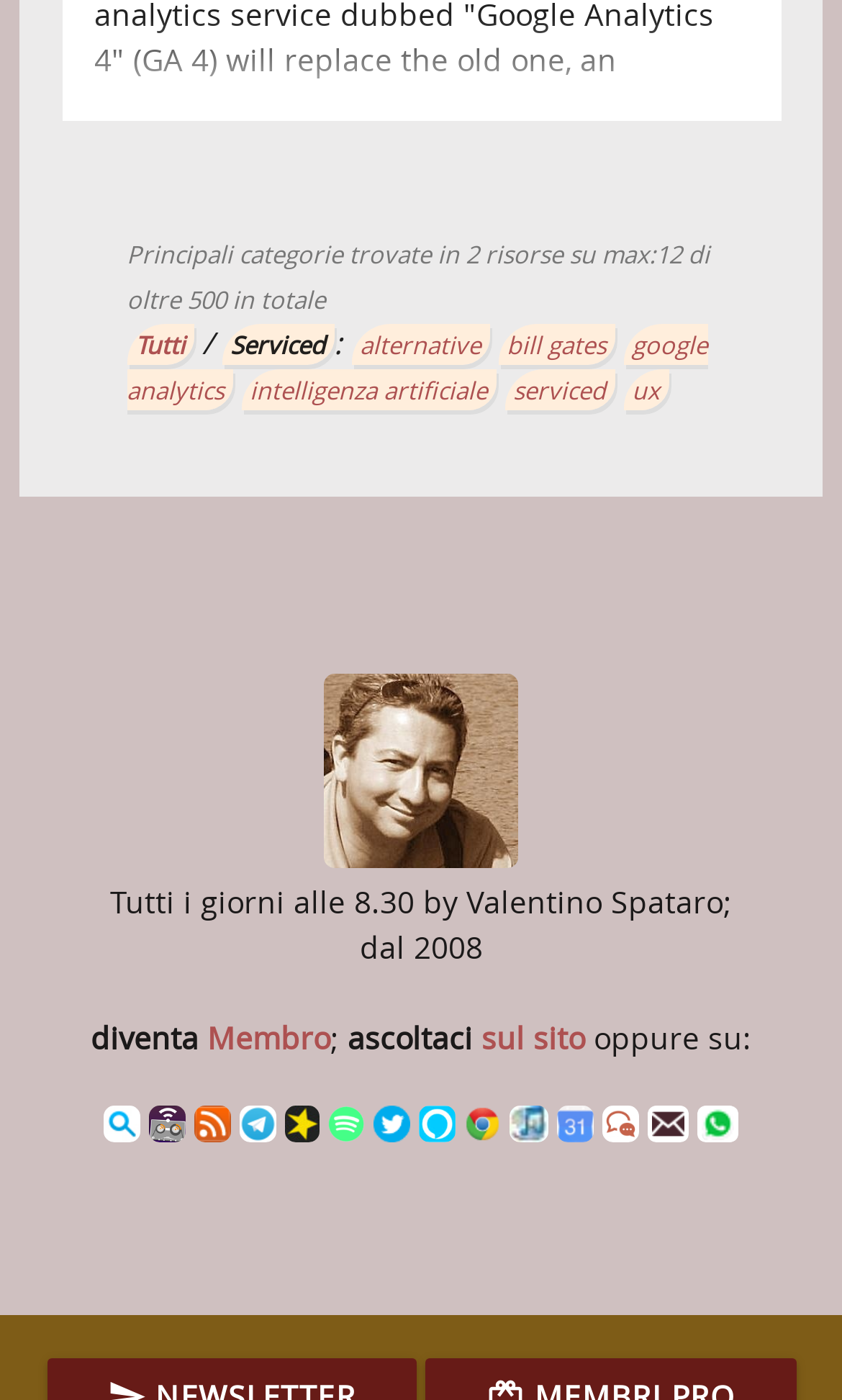Locate the bounding box coordinates of the clickable area needed to fulfill the instruction: "Click on the 'foto Valentino Spataro' link".

[0.385, 0.597, 0.615, 0.626]